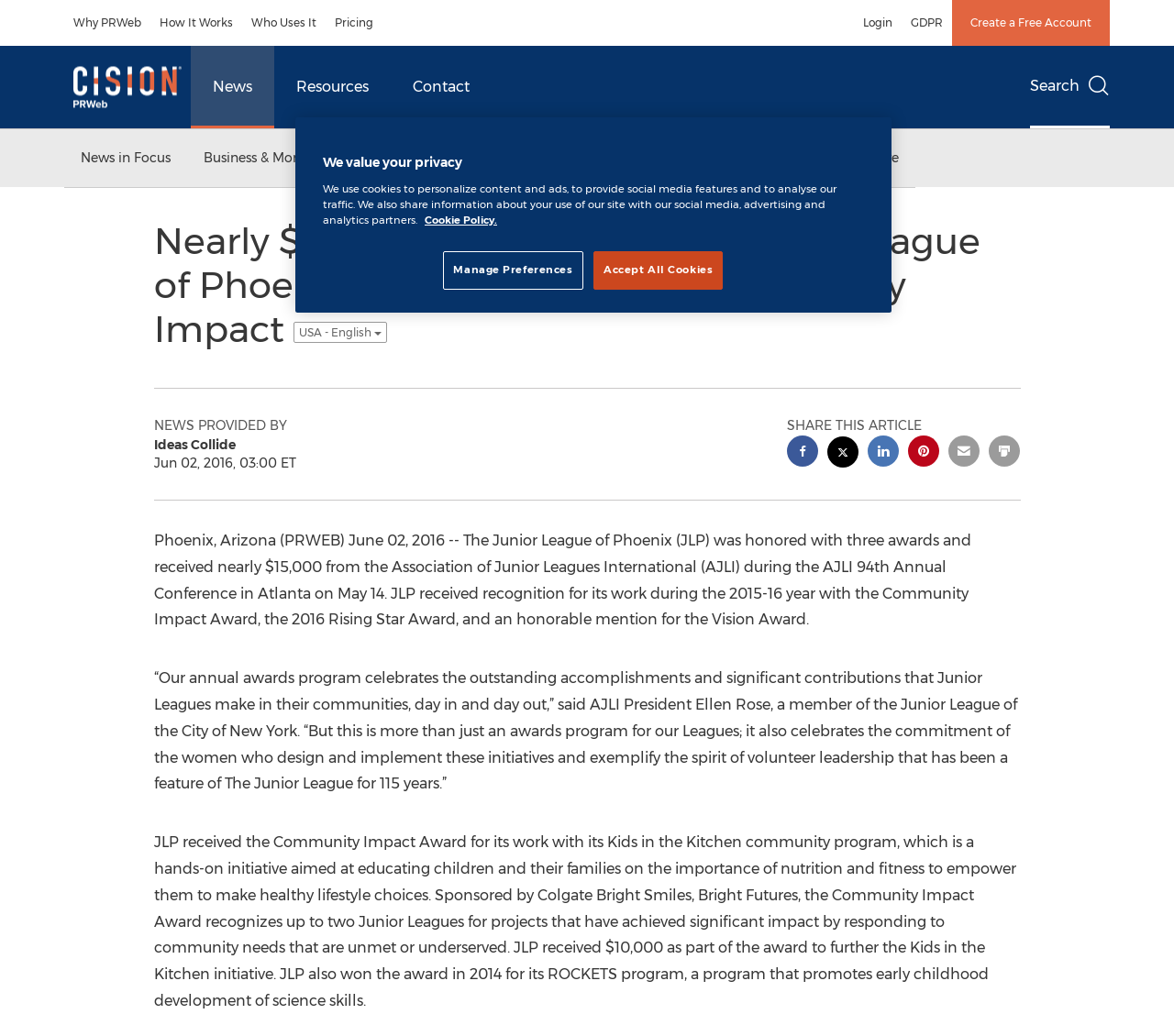What is the name of the president of AJLI?
Please provide a single word or phrase as your answer based on the image.

Ellen Rose